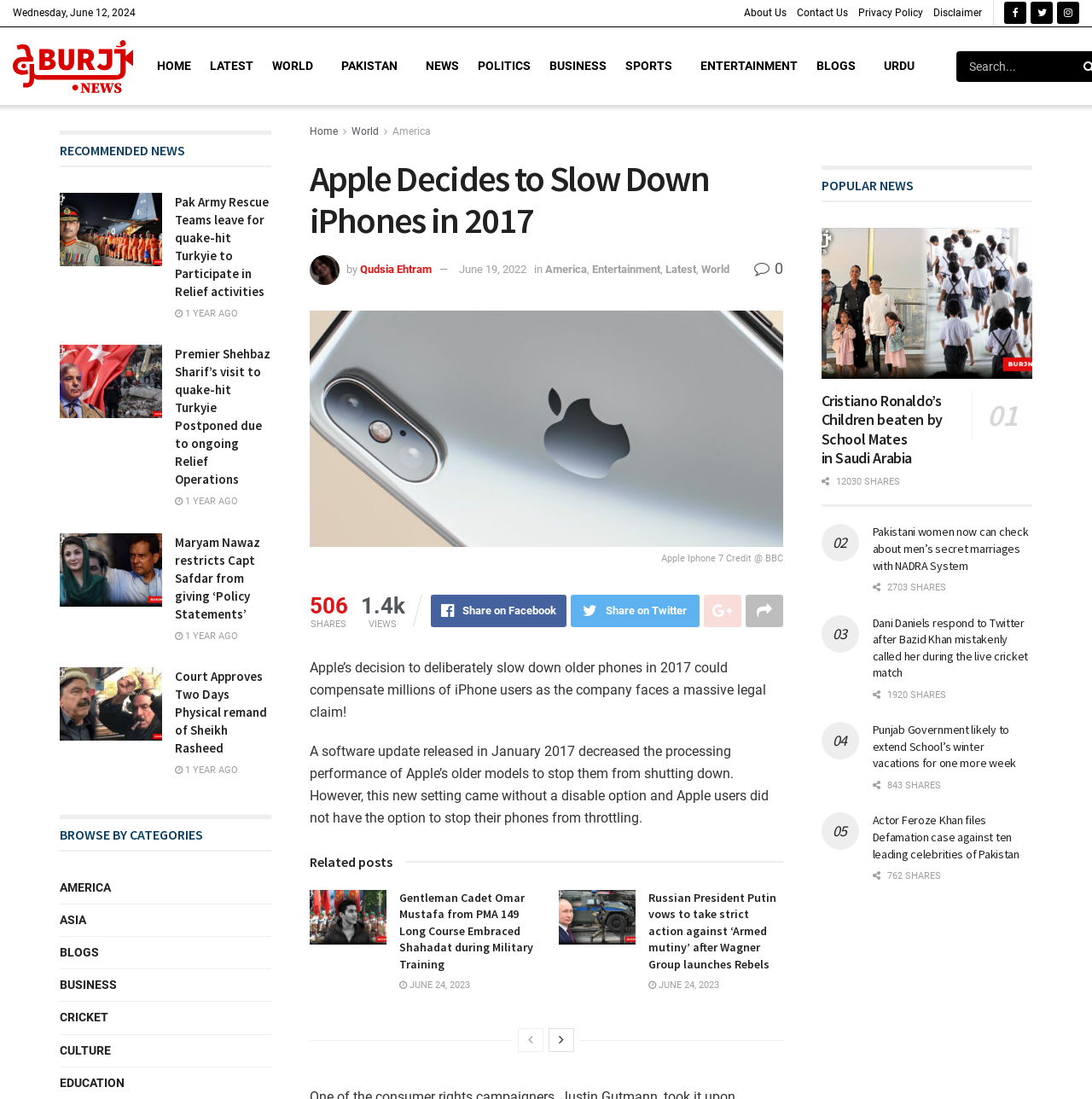Locate the bounding box coordinates of the clickable part needed for the task: "Read the article 'Apple Decides to Slow Down iPhones in 2017'".

[0.283, 0.144, 0.717, 0.219]